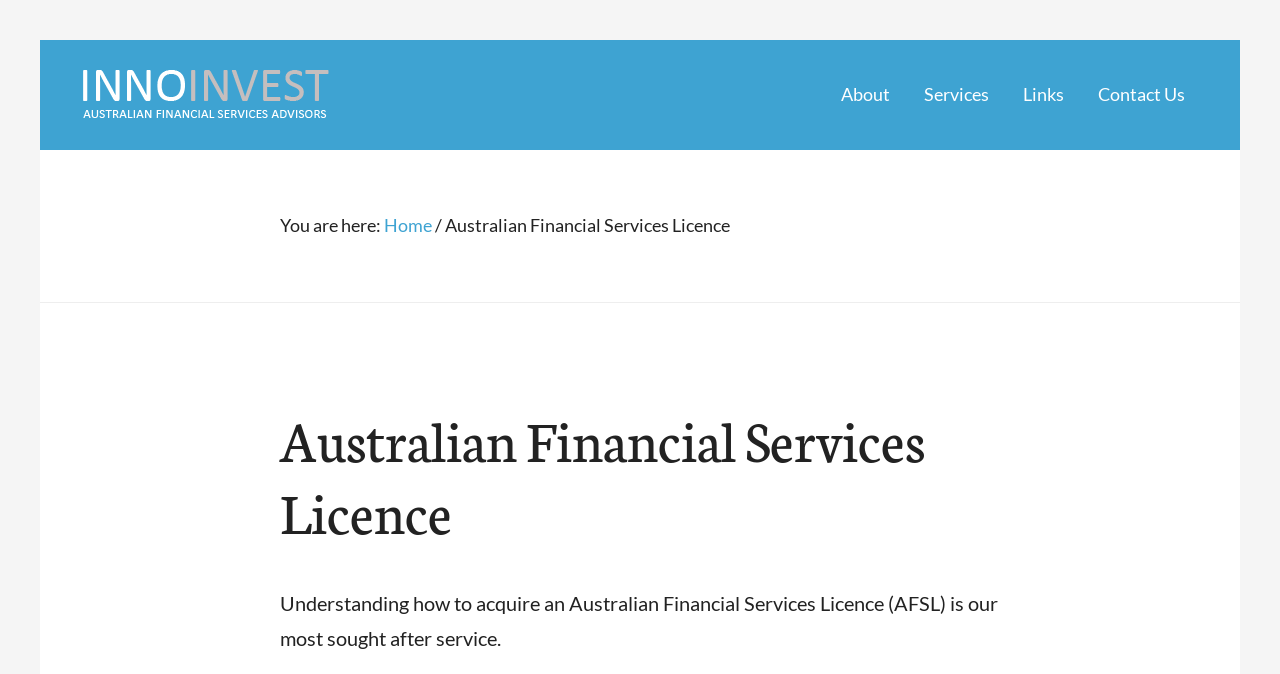What is the relationship between the current page and the home page? Please answer the question using a single word or phrase based on the image.

The current page is a subpage of the home page